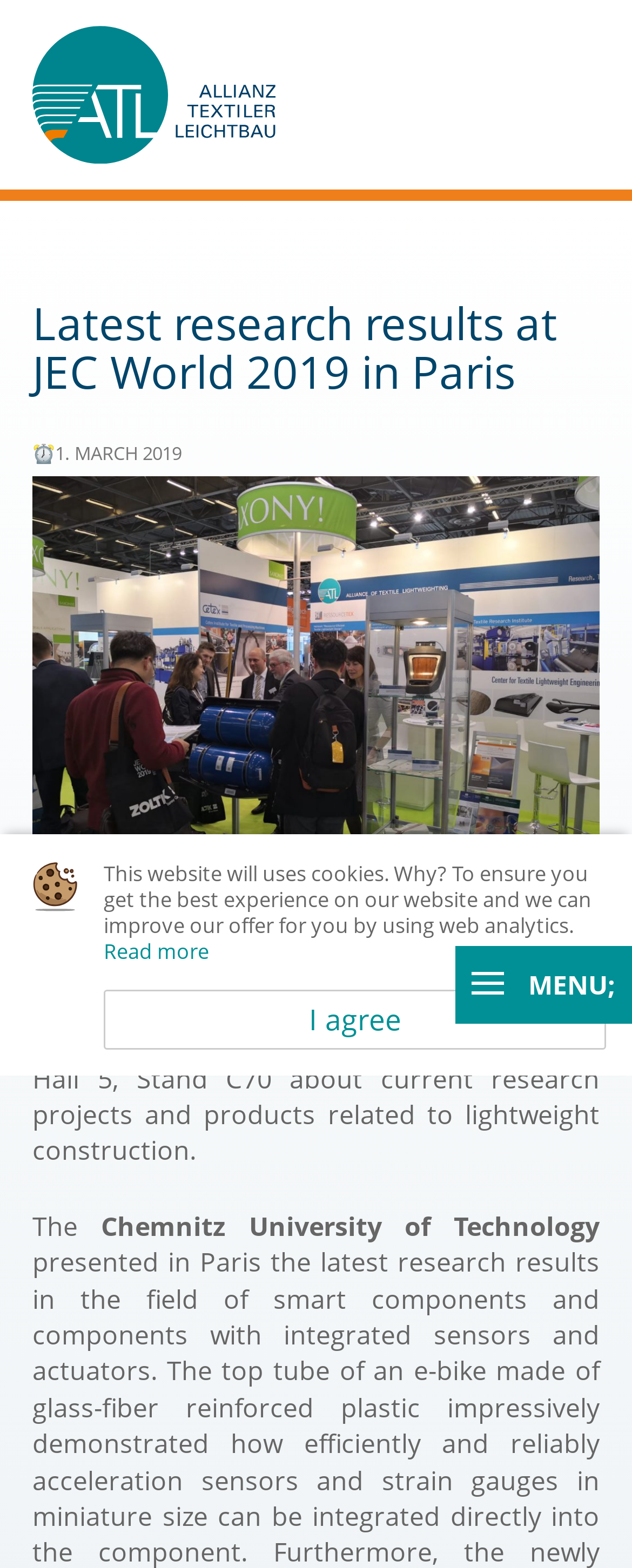From the screenshot, find the bounding box of the UI element matching this description: "Read more". Supply the bounding box coordinates in the form [left, top, right, bottom], each a float between 0 and 1.

[0.164, 0.598, 0.331, 0.614]